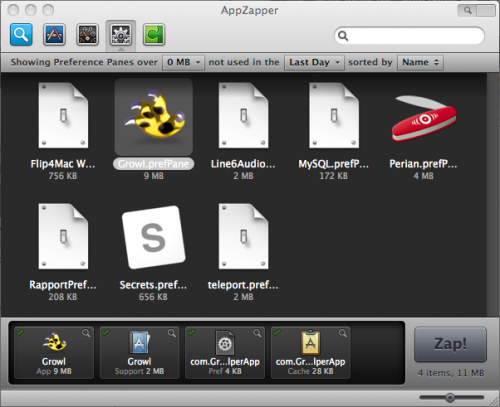What information is provided for each application in the grid?
Look at the screenshot and respond with a single word or phrase.

Icon and file size